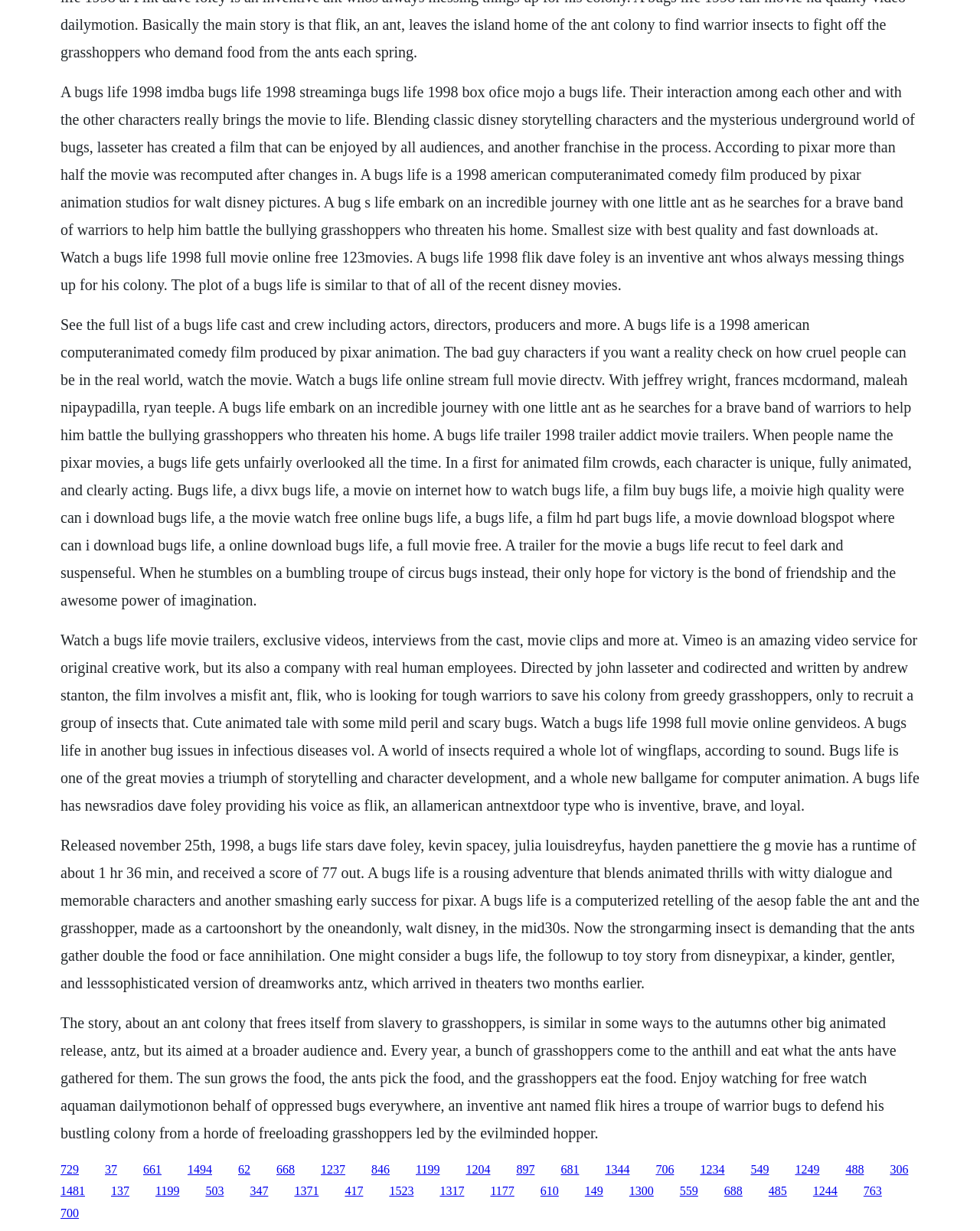Please answer the following question as detailed as possible based on the image: 
What is the runtime of the movie?

The runtime of the movie can be found in the fourth StaticText element, which mentions 'Released november 25th, 1998, a bugs life stars dave foley, kevin spacey, julia louisdreyfus, hayden panettiere the g movie has a runtime of about 1 hr 36 min, and received a score of 77 out'.